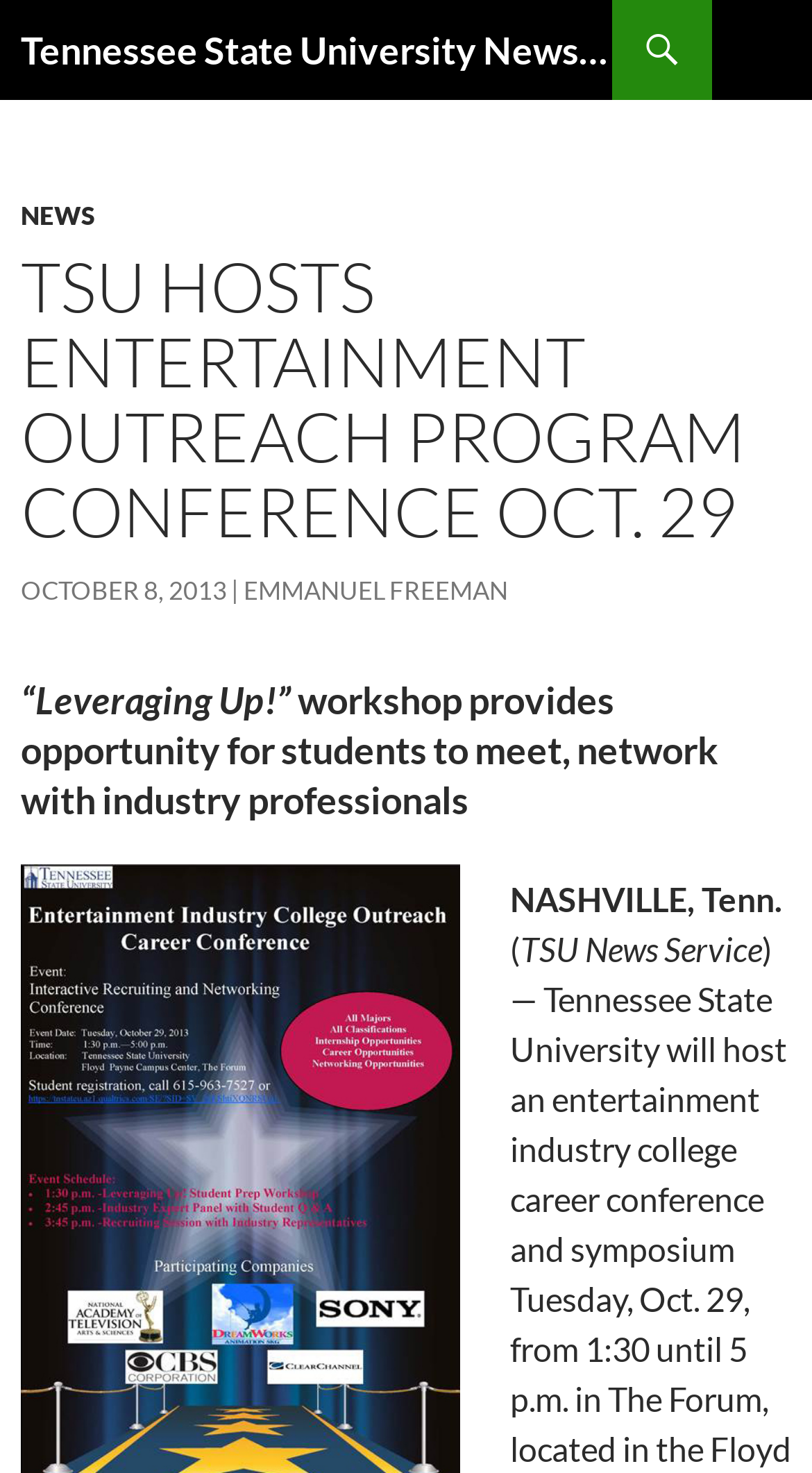Use one word or a short phrase to answer the question provided: 
What is the date of the conference?

Oct. 29